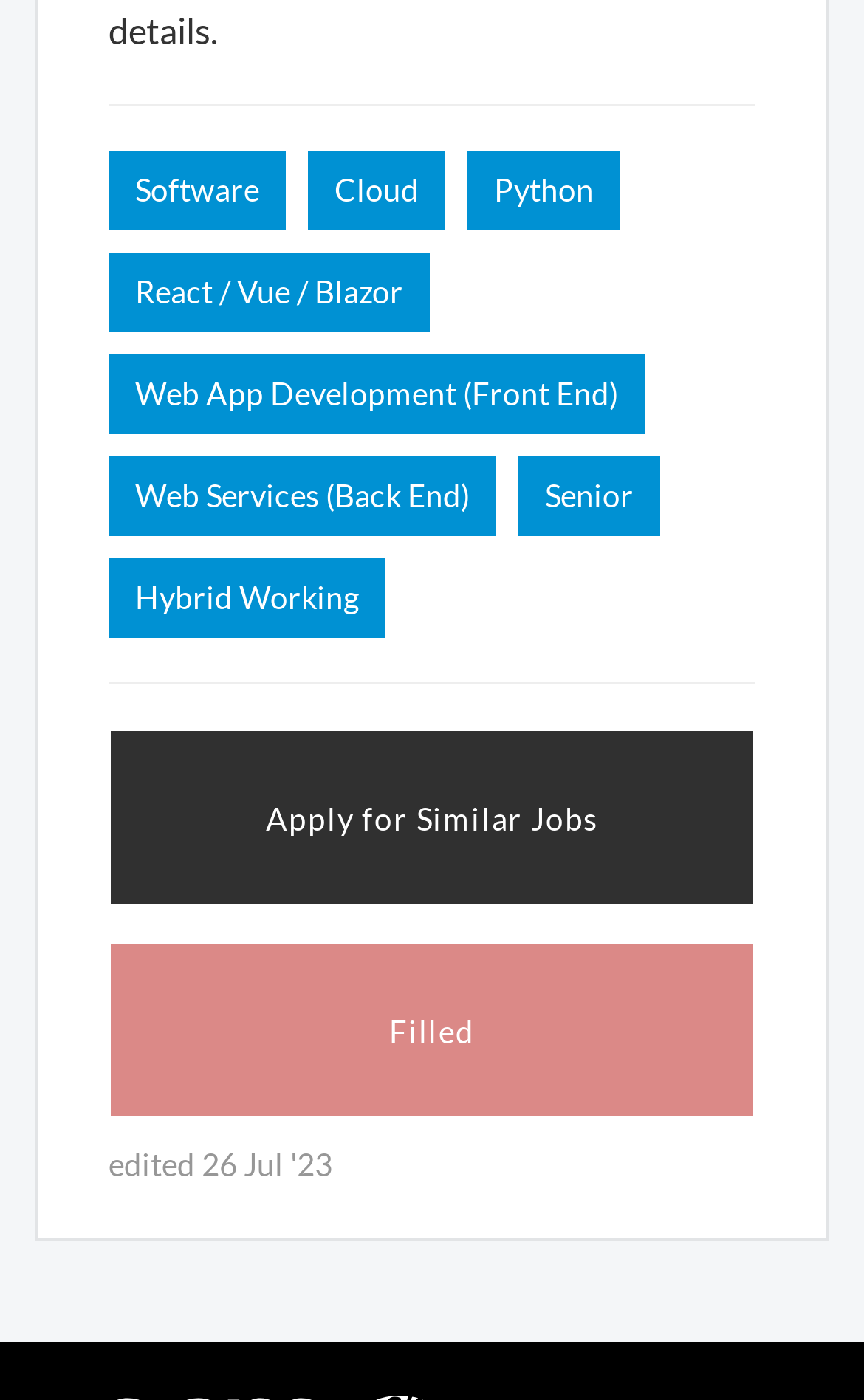Please determine the bounding box of the UI element that matches this description: React / Vue / Blazor. The coordinates should be given as (top-left x, top-left y, bottom-right x, bottom-right y), with all values between 0 and 1.

[0.126, 0.181, 0.497, 0.238]